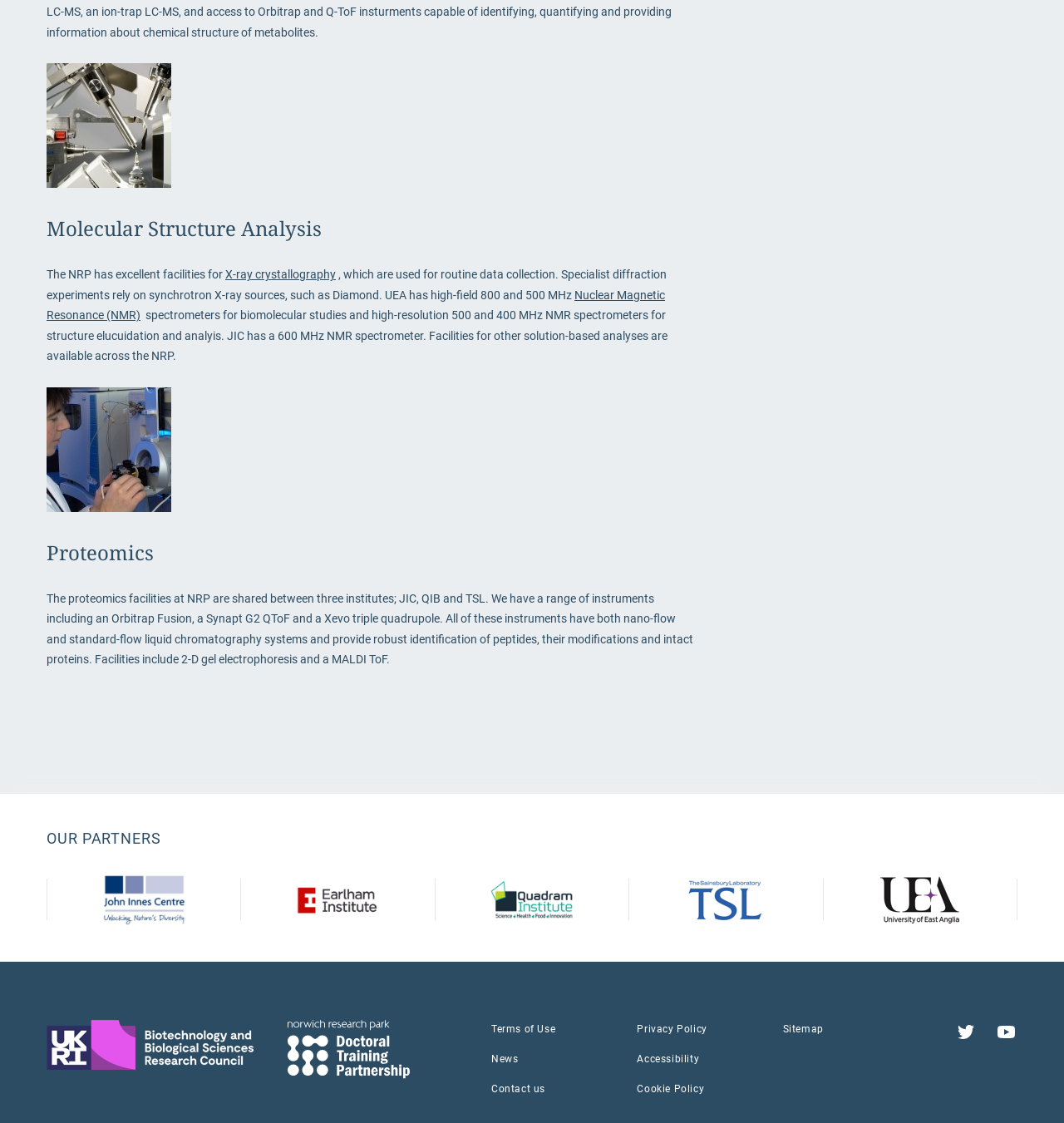Please find the bounding box coordinates for the clickable element needed to perform this instruction: "Read about OUR PARTNERS".

[0.044, 0.737, 0.956, 0.757]